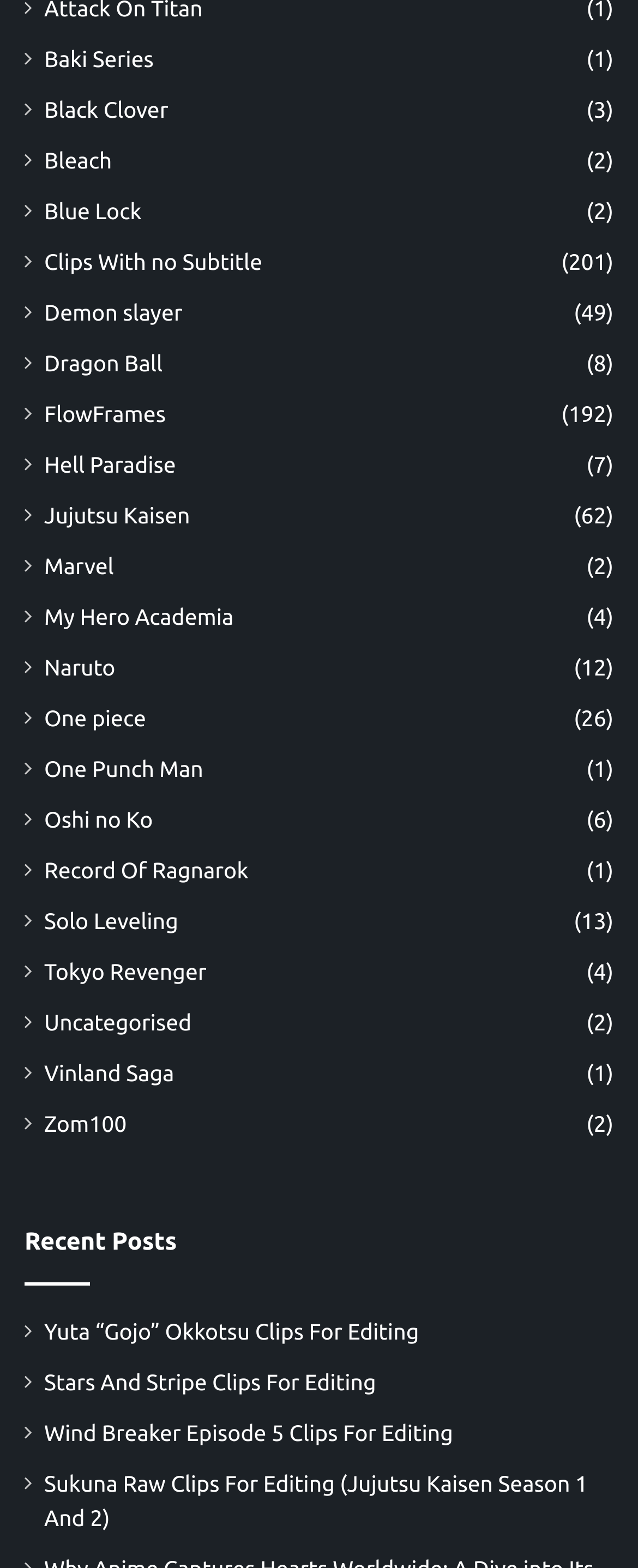Answer with a single word or phrase: 
What is the first anime series listed?

Baki Series